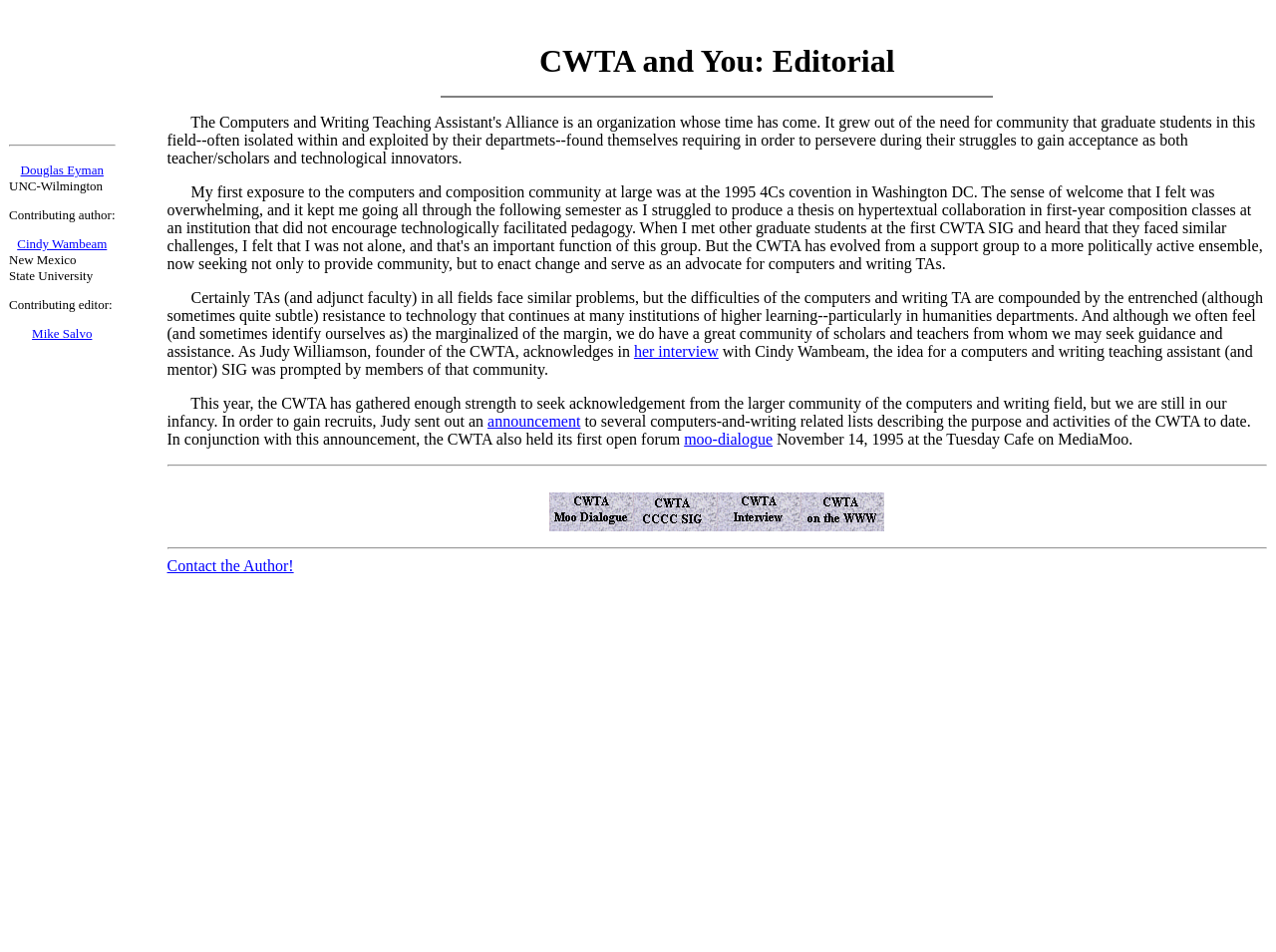Determine the bounding box for the HTML element described here: "Douglas Eyman". The coordinates should be given as [left, top, right, bottom] with each number being a float between 0 and 1.

[0.016, 0.171, 0.081, 0.186]